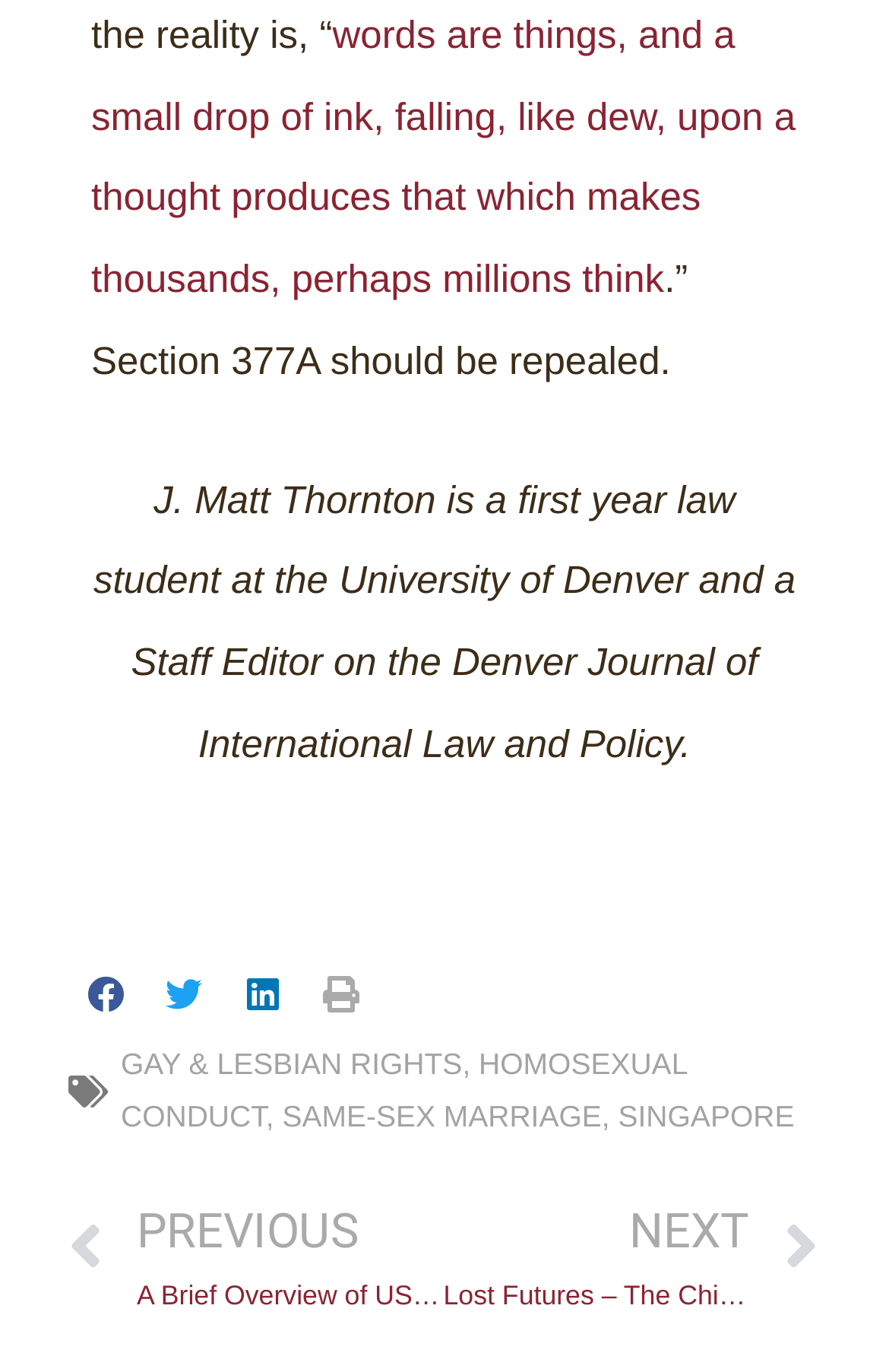What is the quote at the top of the page about?
Please give a detailed and elaborate answer to the question based on the image.

I interpreted the quote at the top of the page by reading its text element 'words are things, and a small drop of ink, falling, like dew, upon a thought produces that which makes thousands, perhaps millions think'. This quote suggests that words have the power to inspire and influence large numbers of people, which is a common theme in literature and writing.